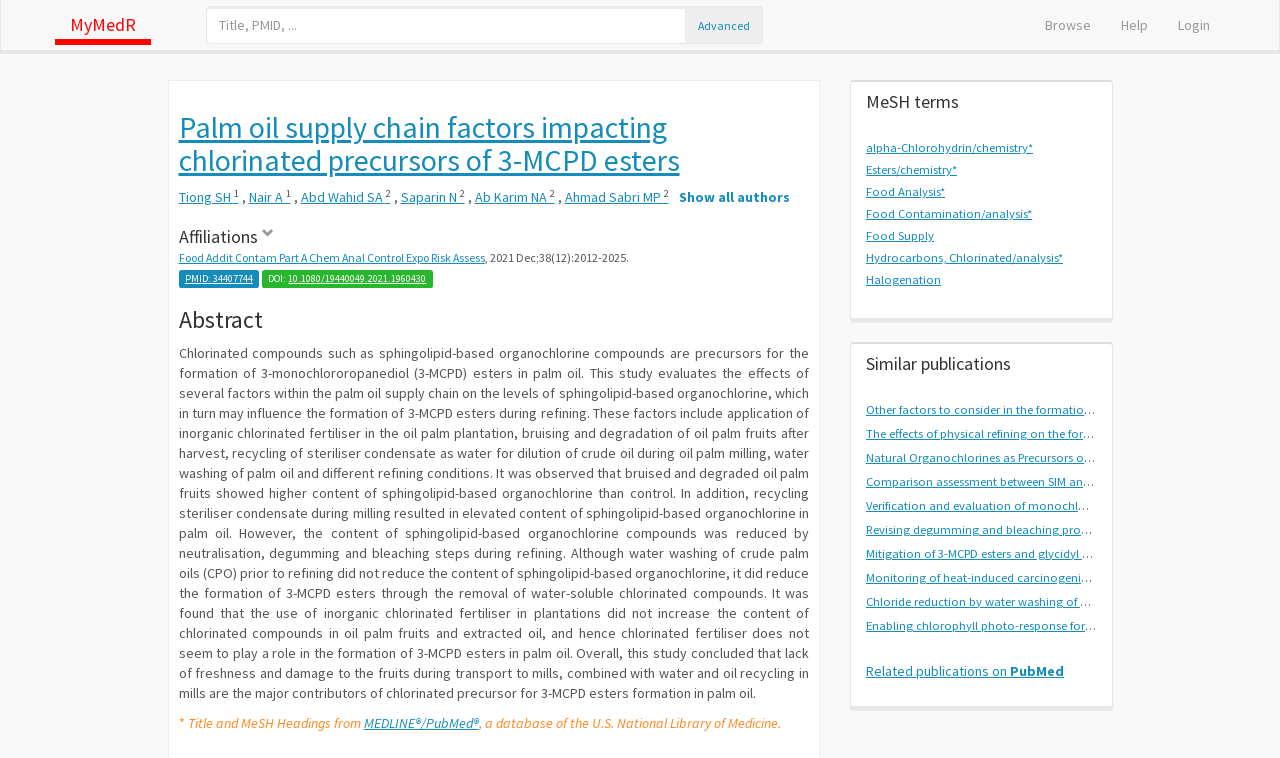What is the MeSH term related to food analysis?
Please respond to the question with a detailed and thorough explanation.

The MeSH term related to food analysis can be found in the link with the text 'Food Analysis*' which is located in the MeSH terms section at the bottom of the webpage.